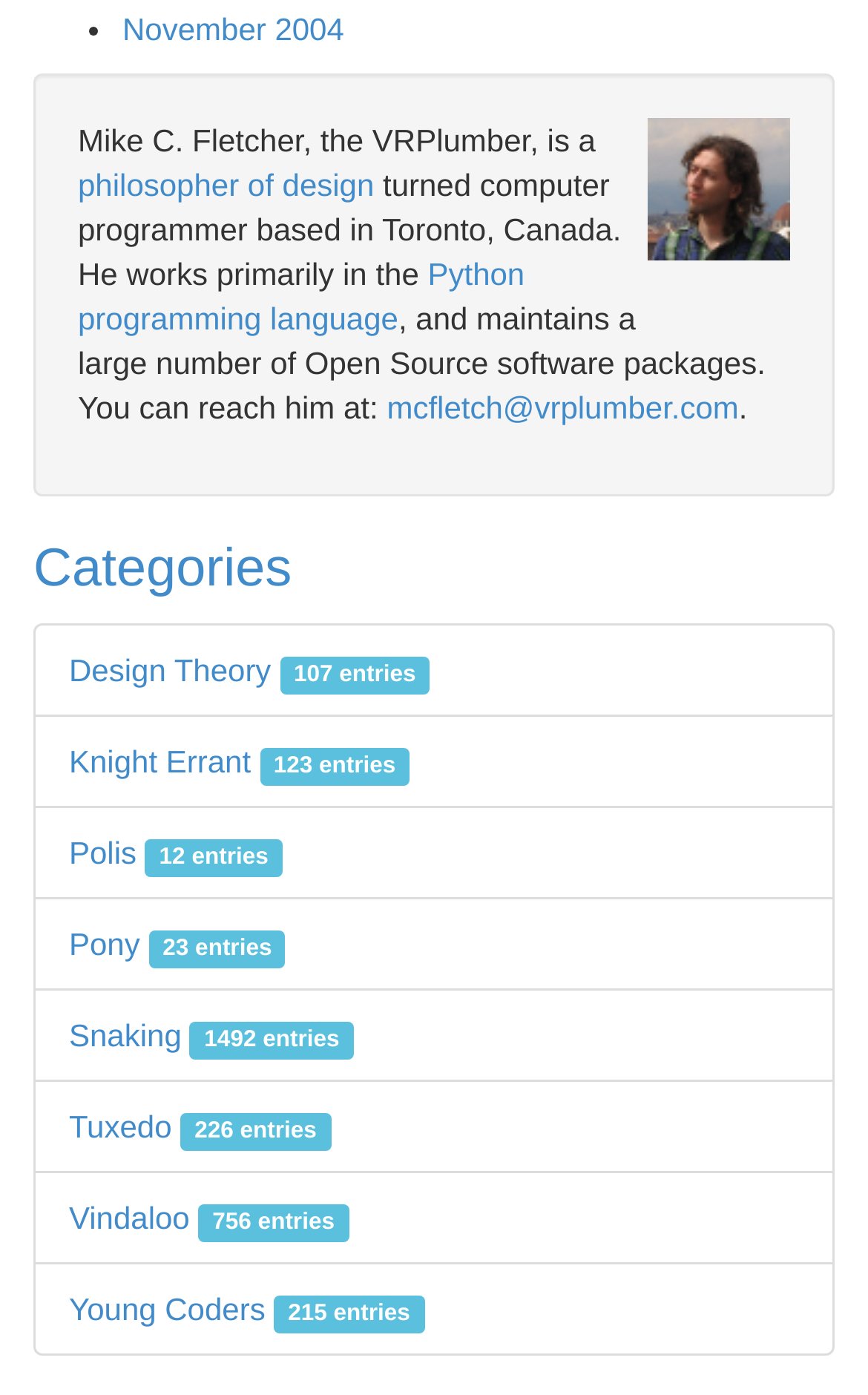Please provide the bounding box coordinates for the element that needs to be clicked to perform the following instruction: "view November 2004". The coordinates should be given as four float numbers between 0 and 1, i.e., [left, top, right, bottom].

[0.141, 0.009, 0.396, 0.034]